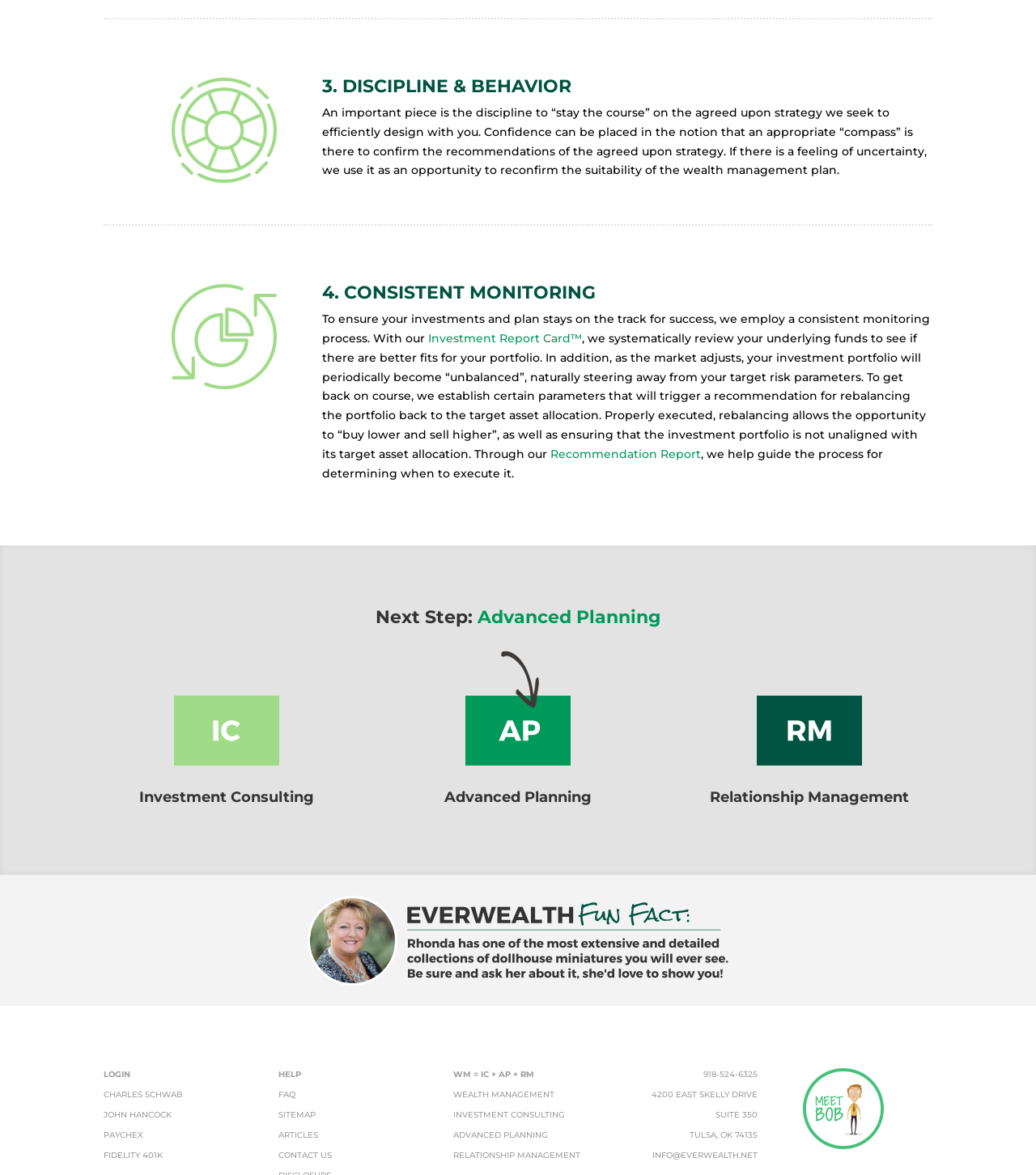From the webpage screenshot, identify the region described by Investment Report Card™. Provide the bounding box coordinates as (top-left x, top-left y, bottom-right x, bottom-right y), with each value being a floating point number between 0 and 1.

[0.413, 0.282, 0.562, 0.294]